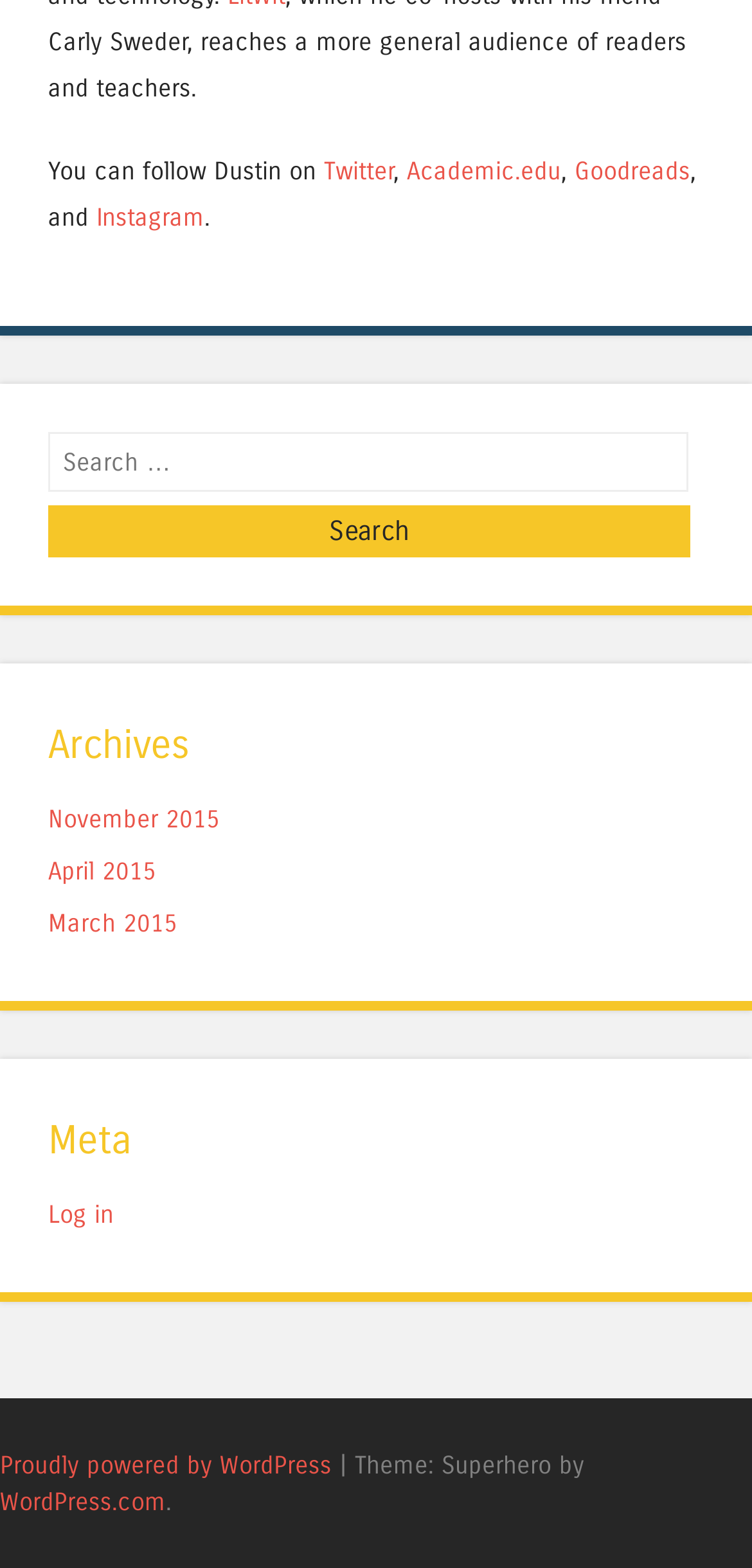Find the bounding box coordinates of the element you need to click on to perform this action: 'Visit WordPress.com'. The coordinates should be represented by four float values between 0 and 1, in the format [left, top, right, bottom].

[0.0, 0.948, 0.221, 0.967]